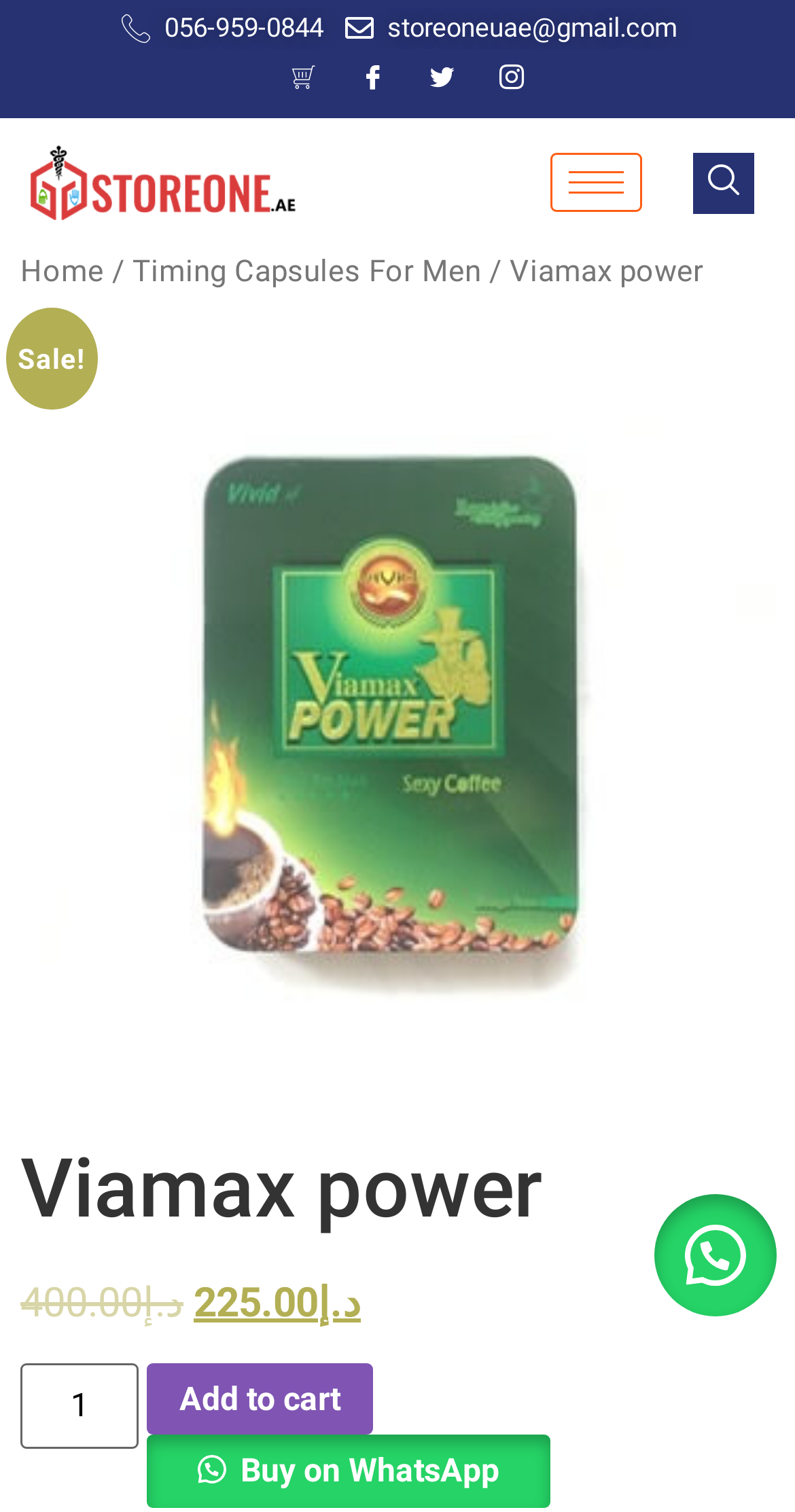Provide the bounding box coordinates of the UI element this sentence describes: "parent_node: 056-959-0844".

[0.823, 0.79, 0.977, 0.871]